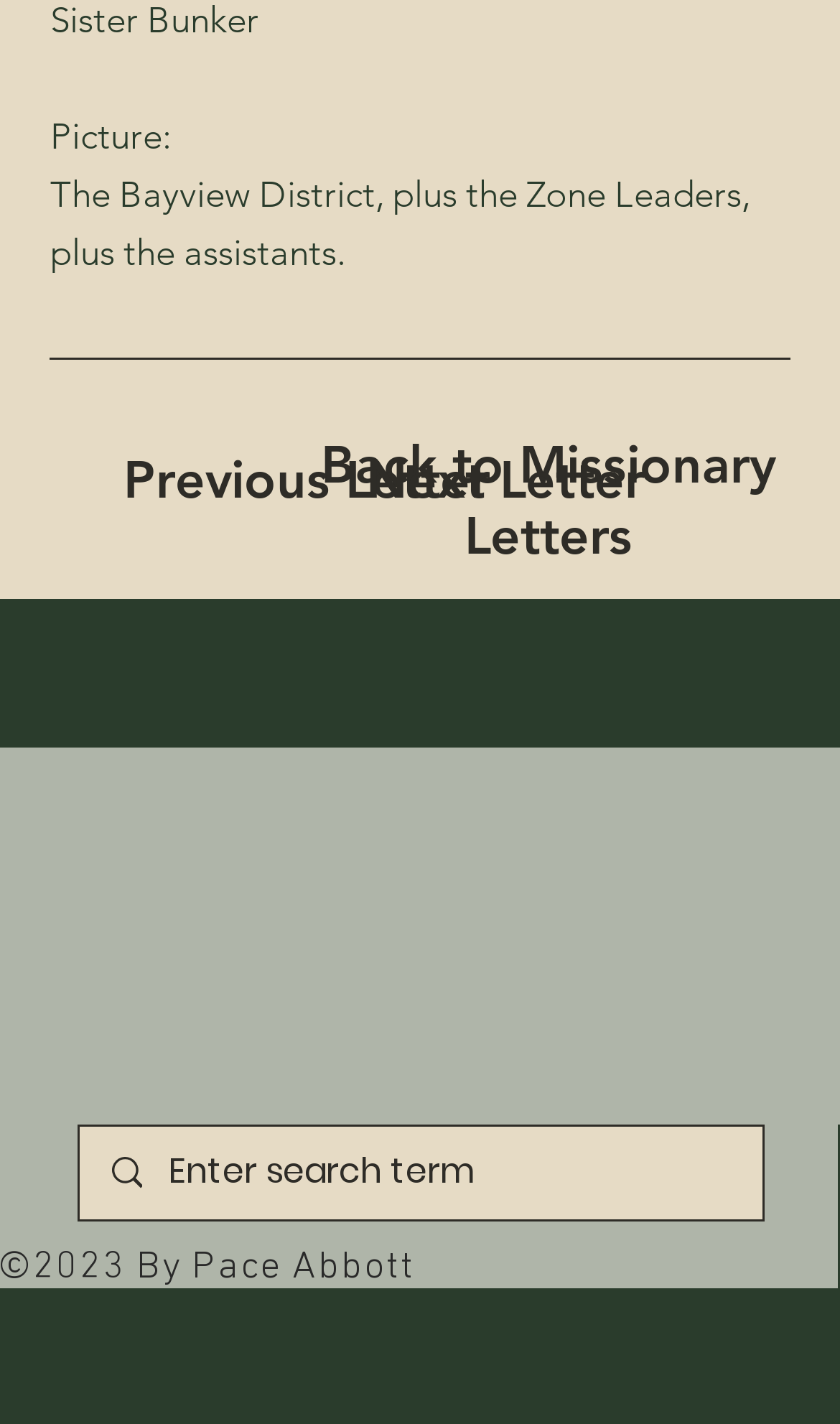What is the function of the search box?
Please answer the question with as much detail as possible using the screenshot.

The search box is located within the 'Site' navigation section, and it contains a placeholder text 'Enter search term'. This suggests that the user can enter a search query in this box to find specific content within the website.